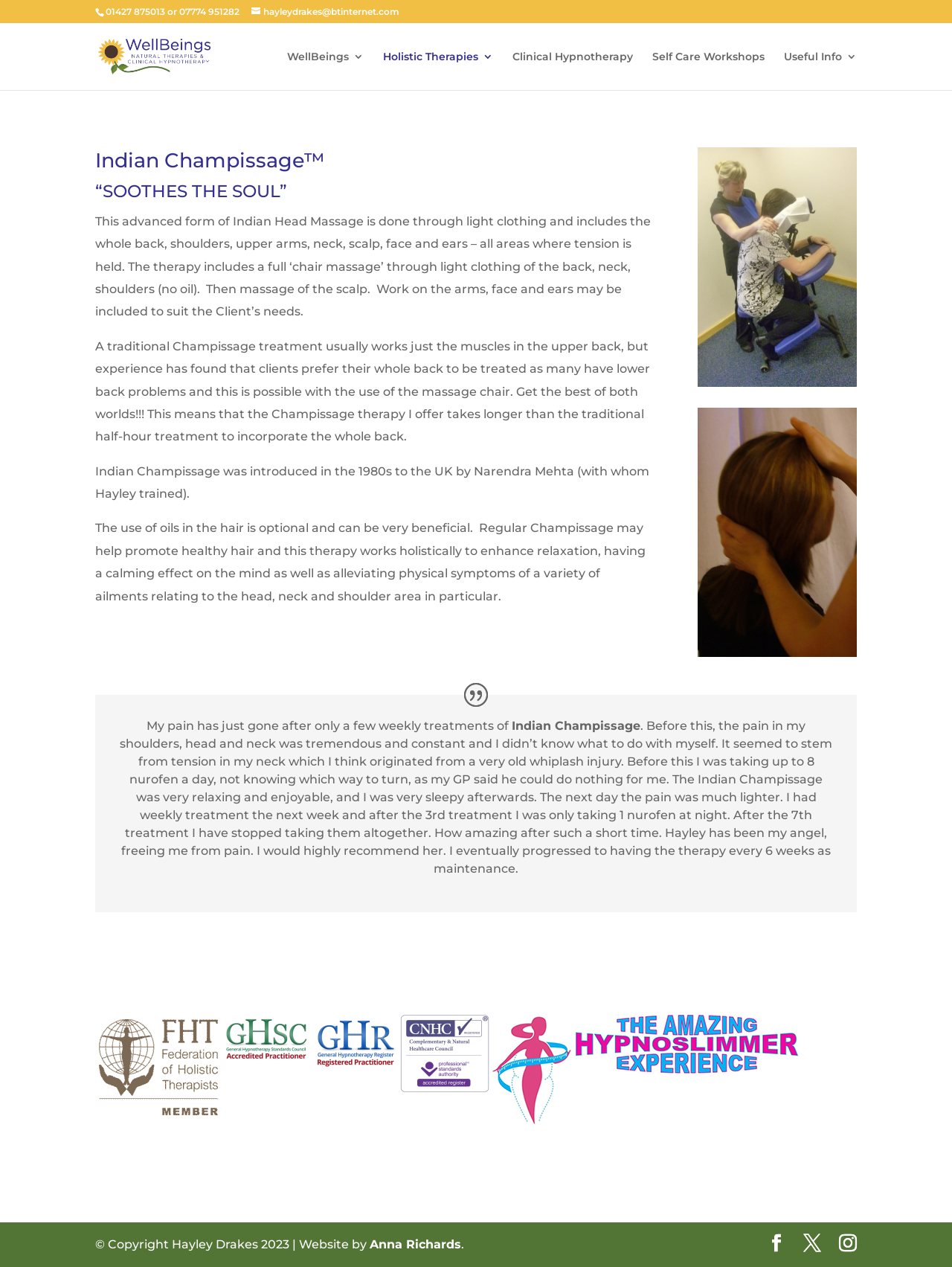Show the bounding box coordinates of the region that should be clicked to follow the instruction: "Learn more about Holistic Therapies."

[0.402, 0.041, 0.518, 0.071]